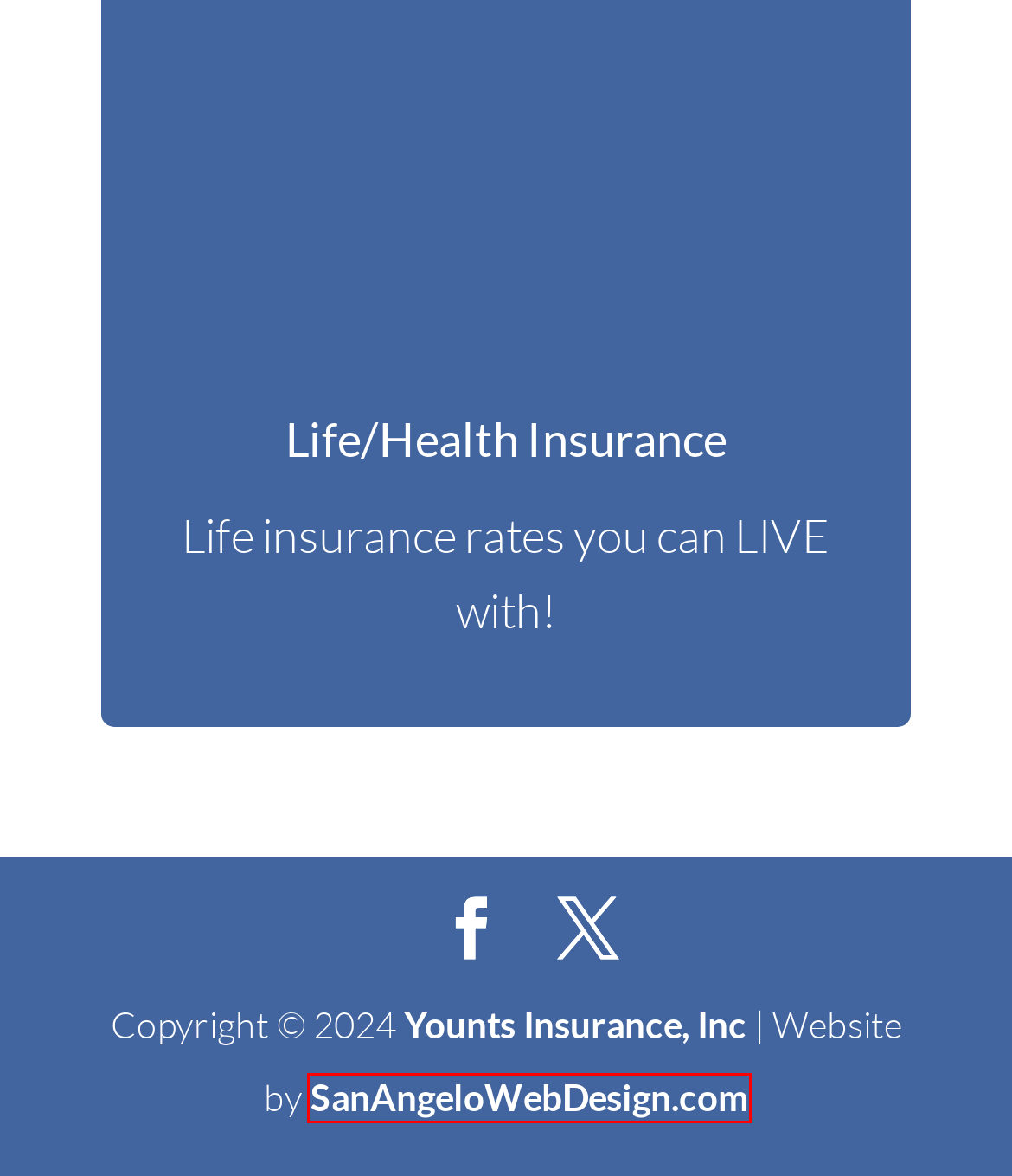Assess the screenshot of a webpage with a red bounding box and determine which webpage description most accurately matches the new page after clicking the element within the red box. Here are the options:
A. San Angelo Business Insurance | Younts Insurance Agency
B. San Angelo Life & Health Insurance | Younts Insurance Agency
C. 🎖️ Affordable Website Design San Angelo Web Design 🌎 San Angelo Web Design
D. San Angelo Homeowner’s Insurance | Younts Insurance Agency
E. Independent Insurance Agents of Texas | IIAT
F. Pledge of Performance | Trusted Choice
G. Ask An Insurance Question | Younts Insurance Agency
H. San Angelo Car Insurance | Younts Insurance Agency

C